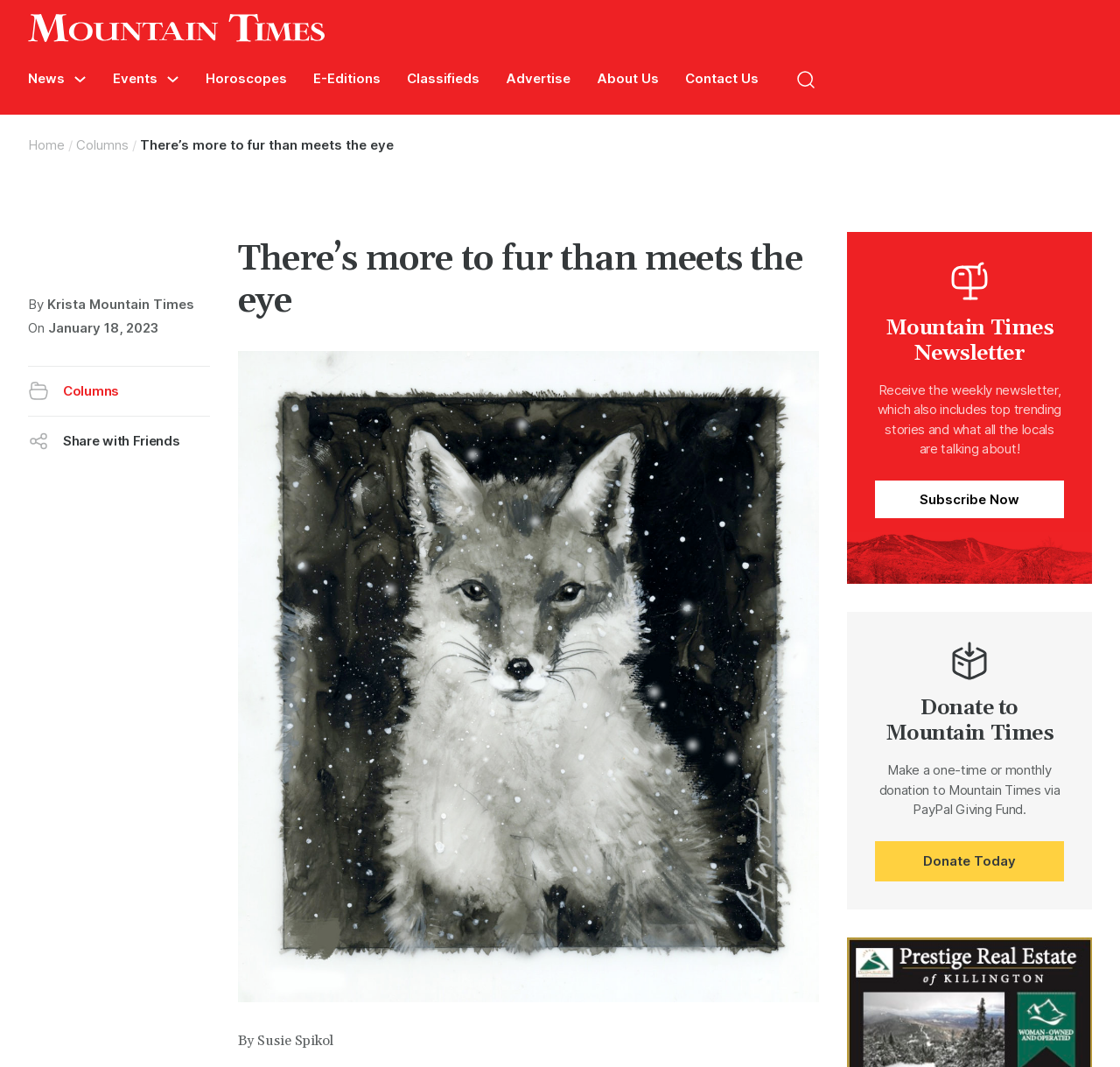Using the description "Copy Link", predict the bounding box of the relevant HTML element.

[0.045, 0.444, 0.168, 0.49]